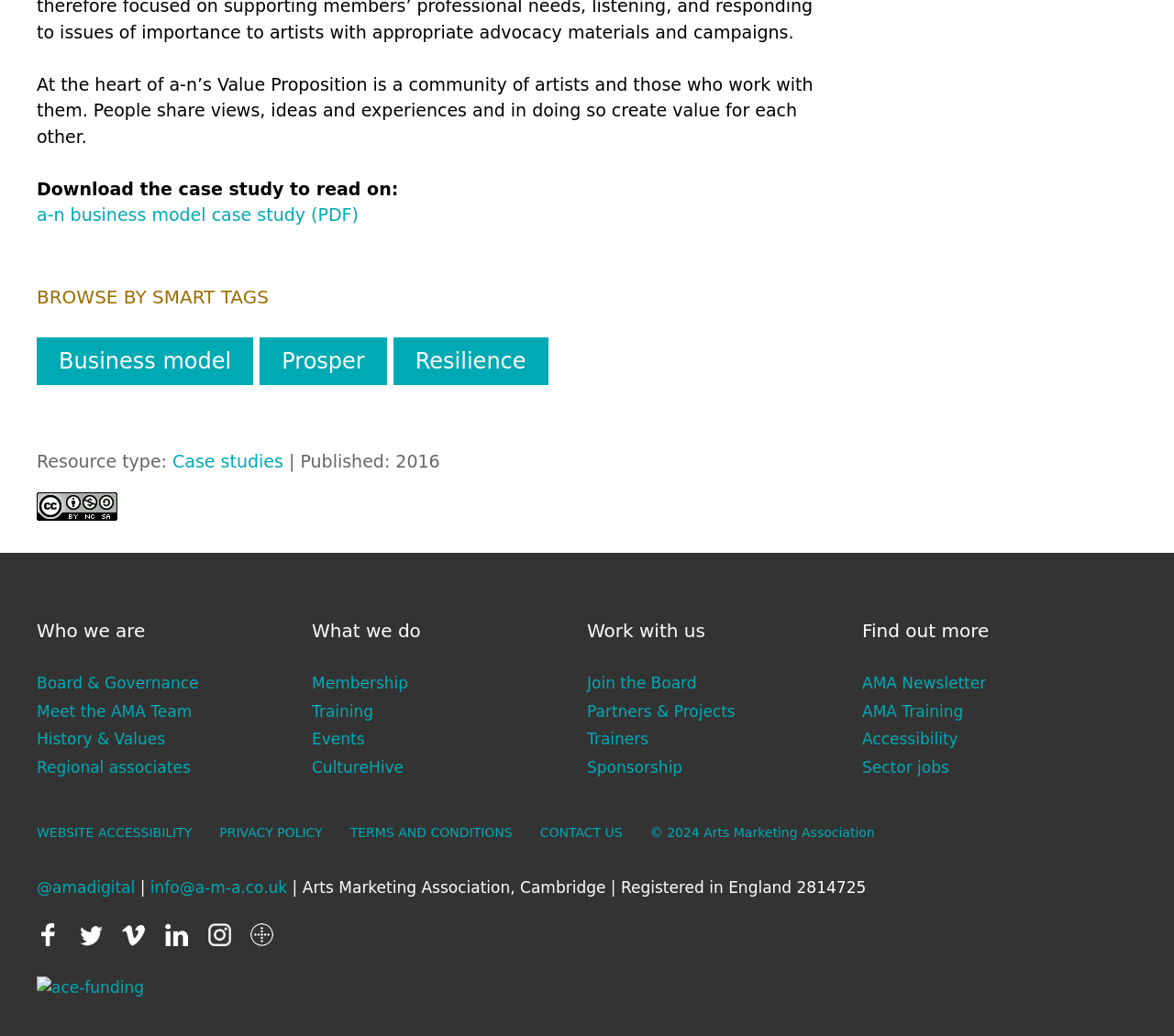Respond with a single word or phrase:
What is the title of the first section?

Who we are